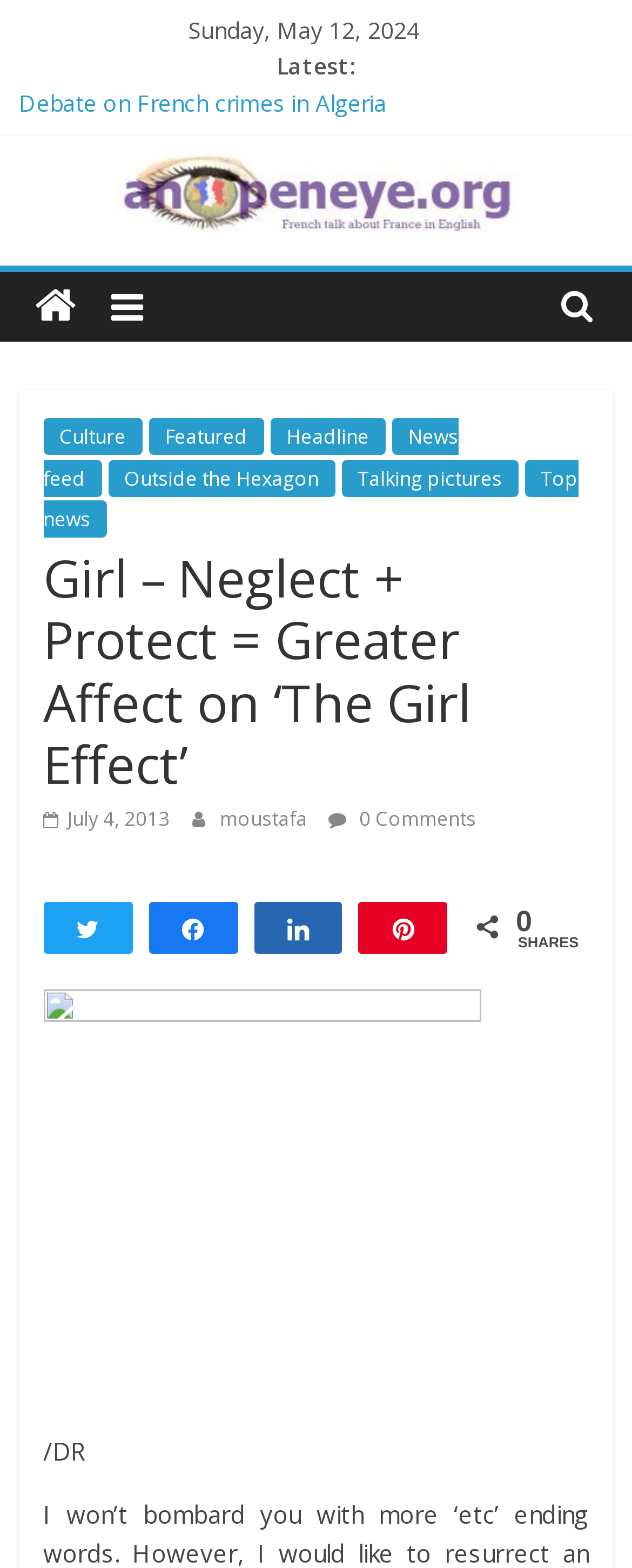Please identify the bounding box coordinates of the region to click in order to complete the task: "Share on Twitter". The coordinates must be four float numbers between 0 and 1, specified as [left, top, right, bottom].

[0.071, 0.576, 0.207, 0.607]